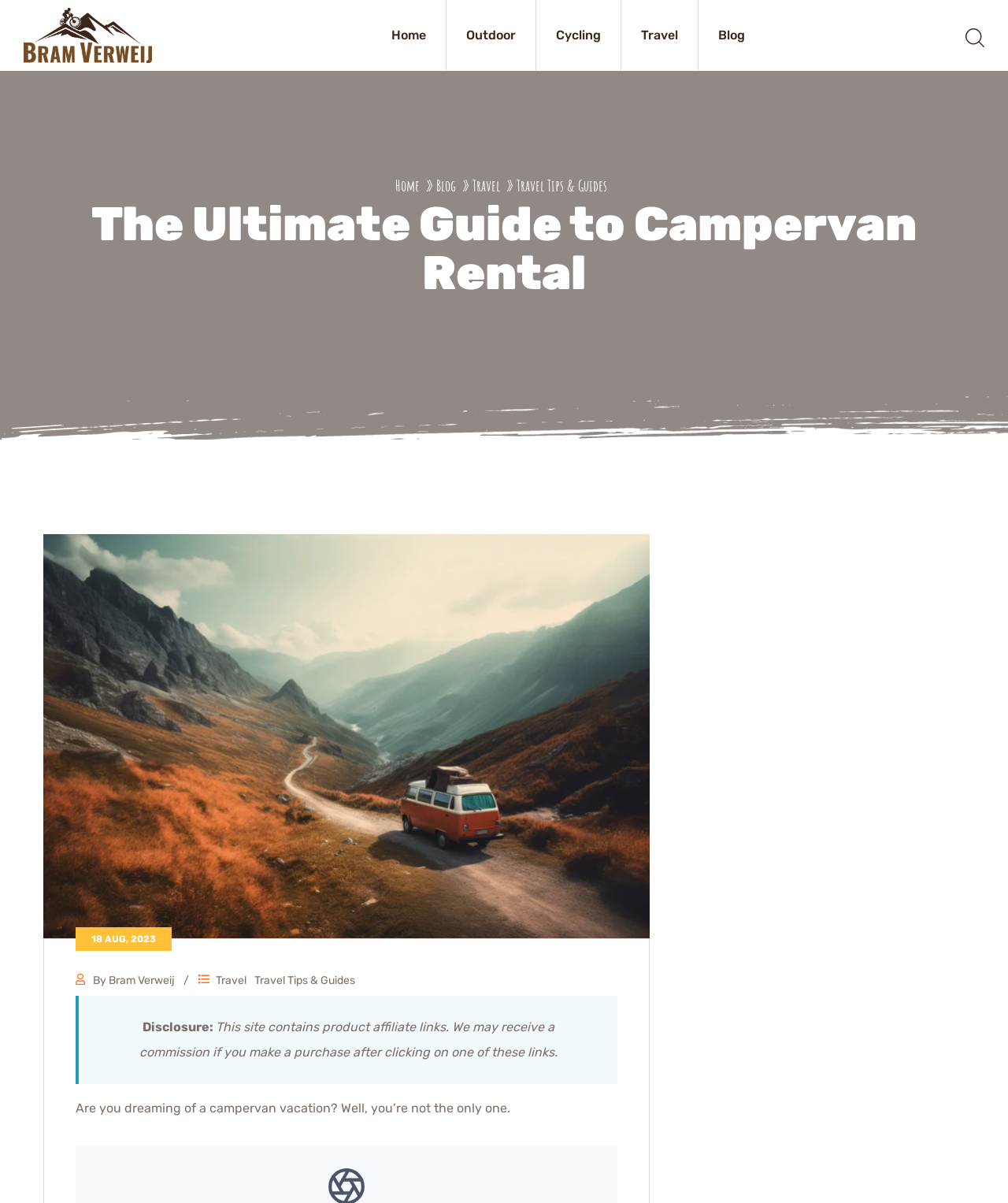Please identify the bounding box coordinates of the clickable region that I should interact with to perform the following instruction: "Click the logo". The coordinates should be expressed as four float numbers between 0 and 1, i.e., [left, top, right, bottom].

[0.023, 0.022, 0.151, 0.035]